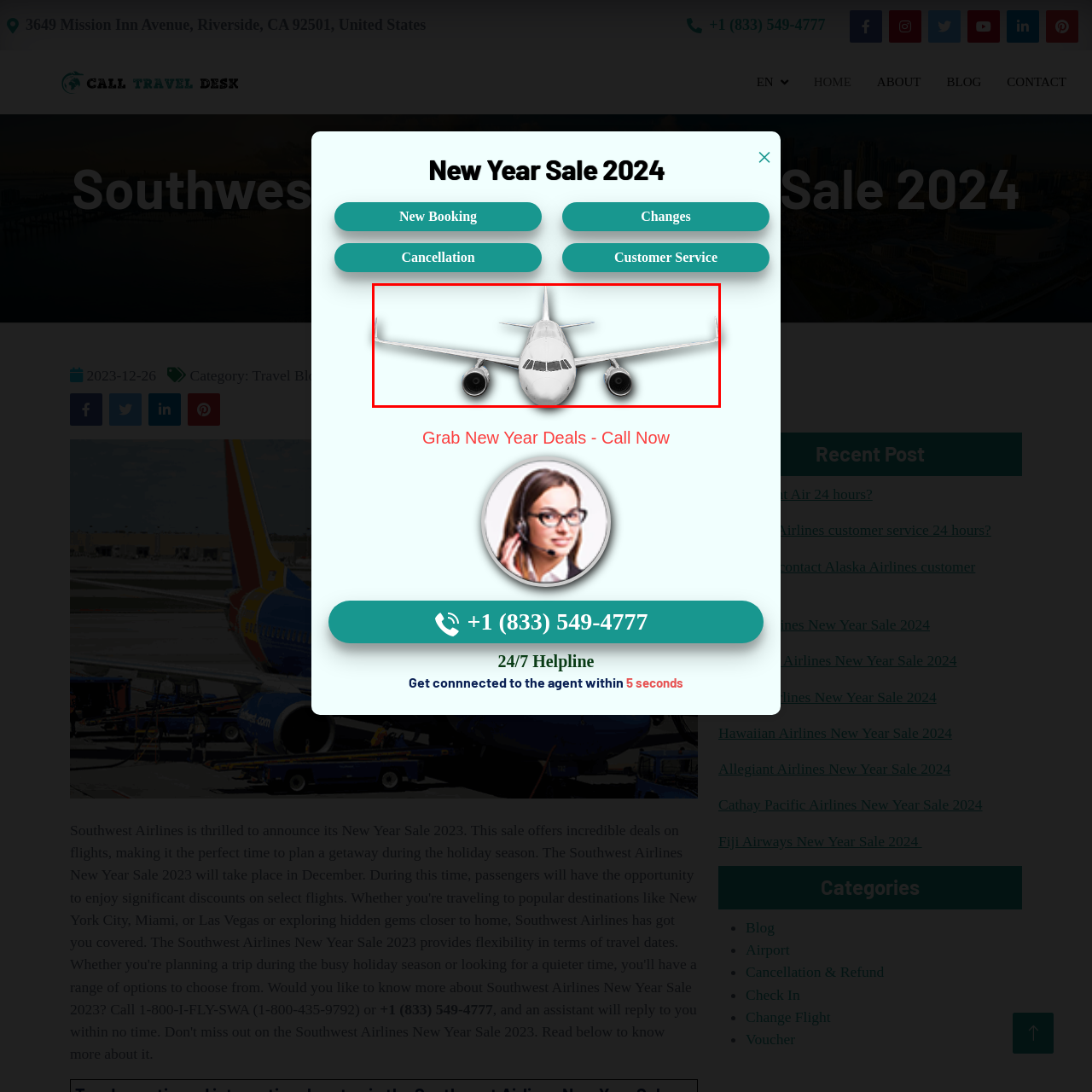Provide a thorough description of the scene depicted within the red bounding box.

The image features a front view of a sleek, modern aircraft, highlighting its streamlined design and powerful jet engines. This visual representation is aligned with the promotional theme of the "Southwest Airlines New Year Sale 2024," emphasizing travel and flight opportunities. The aircraft's clean white exterior, combined with the subtle gradient background, enhances its prominence and conveys a sense of efficiency and readiness for travel. The overall aesthetic complements the advertisement's call to action for customers to take advantage of upcoming deals and book their flights seamlessly.